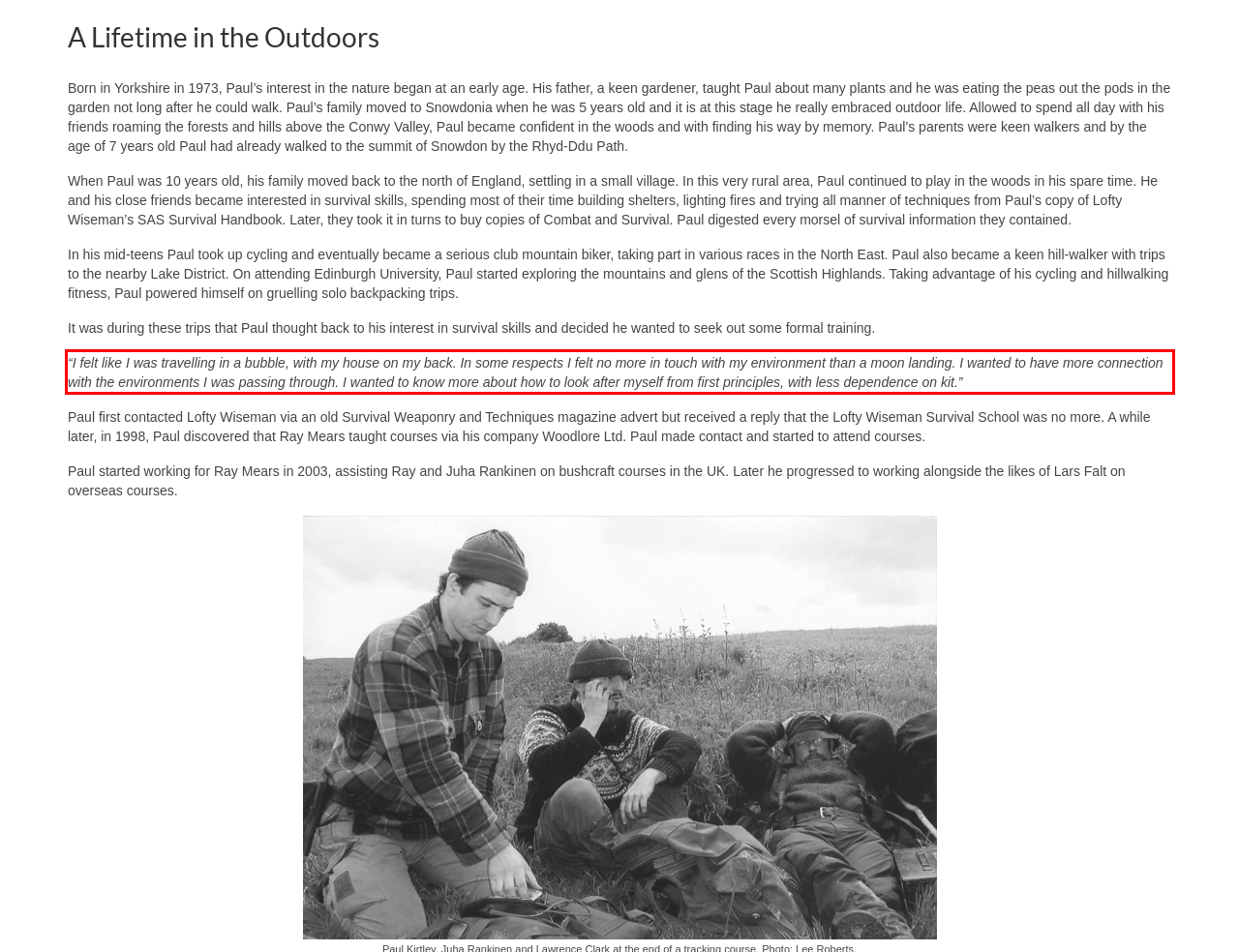In the given screenshot, locate the red bounding box and extract the text content from within it.

“I felt like I was travelling in a bubble, with my house on my back. In some respects I felt no more in touch with my environment than a moon landing. I wanted to have more connection with the environments I was passing through. I wanted to know more about how to look after myself from first principles, with less dependence on kit.”